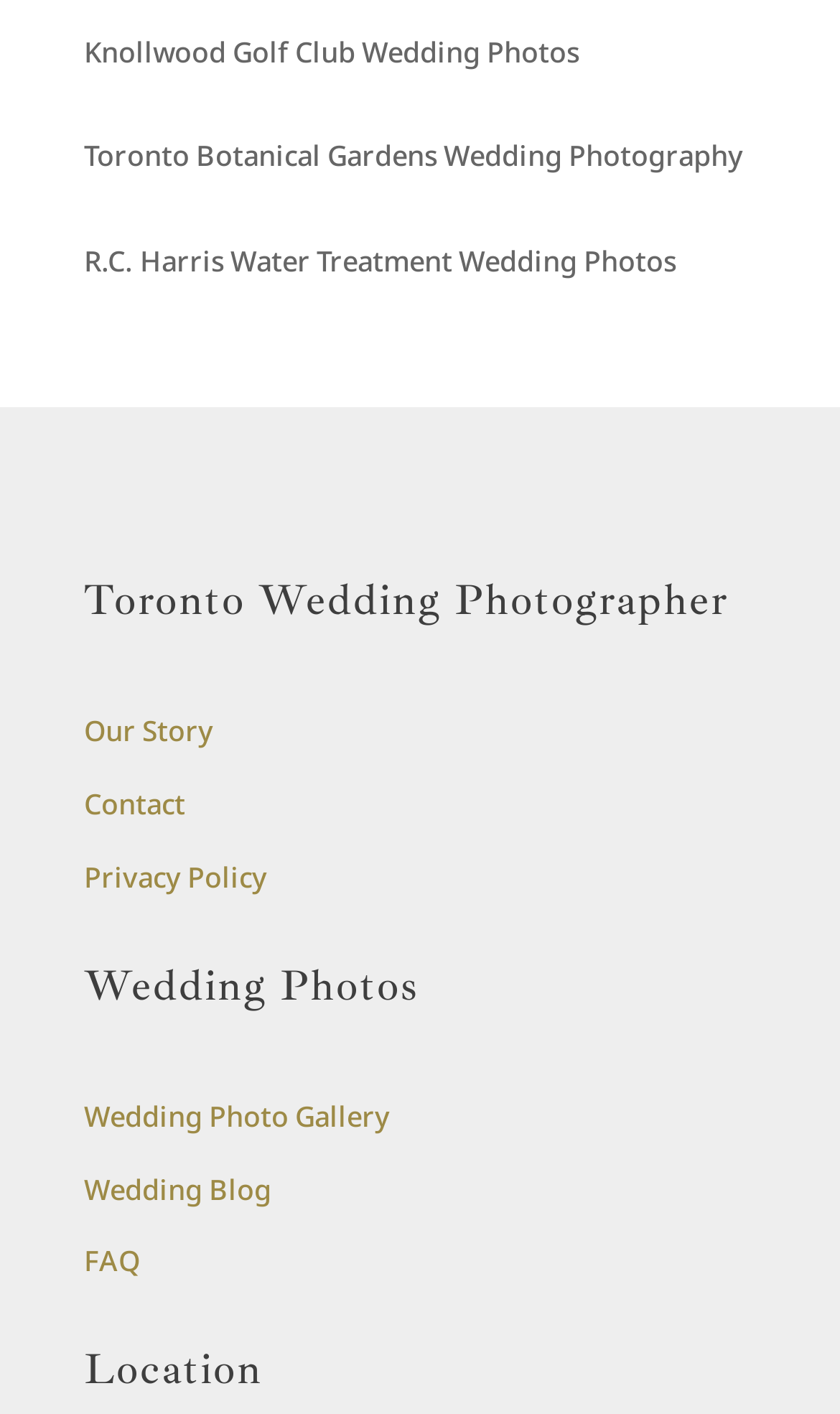Identify the bounding box coordinates for the region to click in order to carry out this instruction: "View Knollwood Golf Club Wedding Photos". Provide the coordinates using four float numbers between 0 and 1, formatted as [left, top, right, bottom].

[0.1, 0.023, 0.69, 0.051]